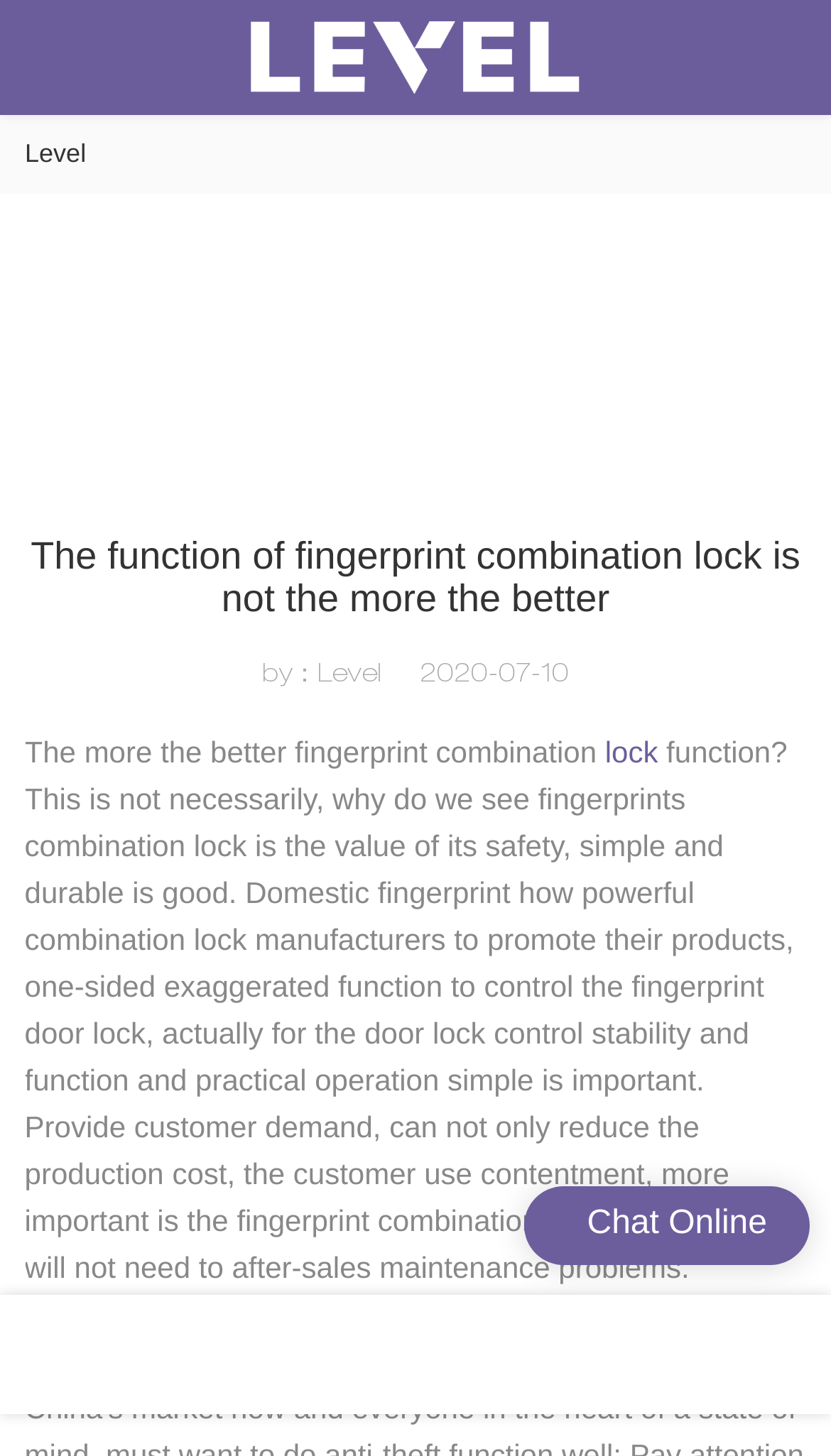What is the date of the article?
Please give a well-detailed answer to the question.

I found the date of the article by looking at the text below the heading, where I saw a static text that says '2020-07-10'. This suggests that the article was published on this date.